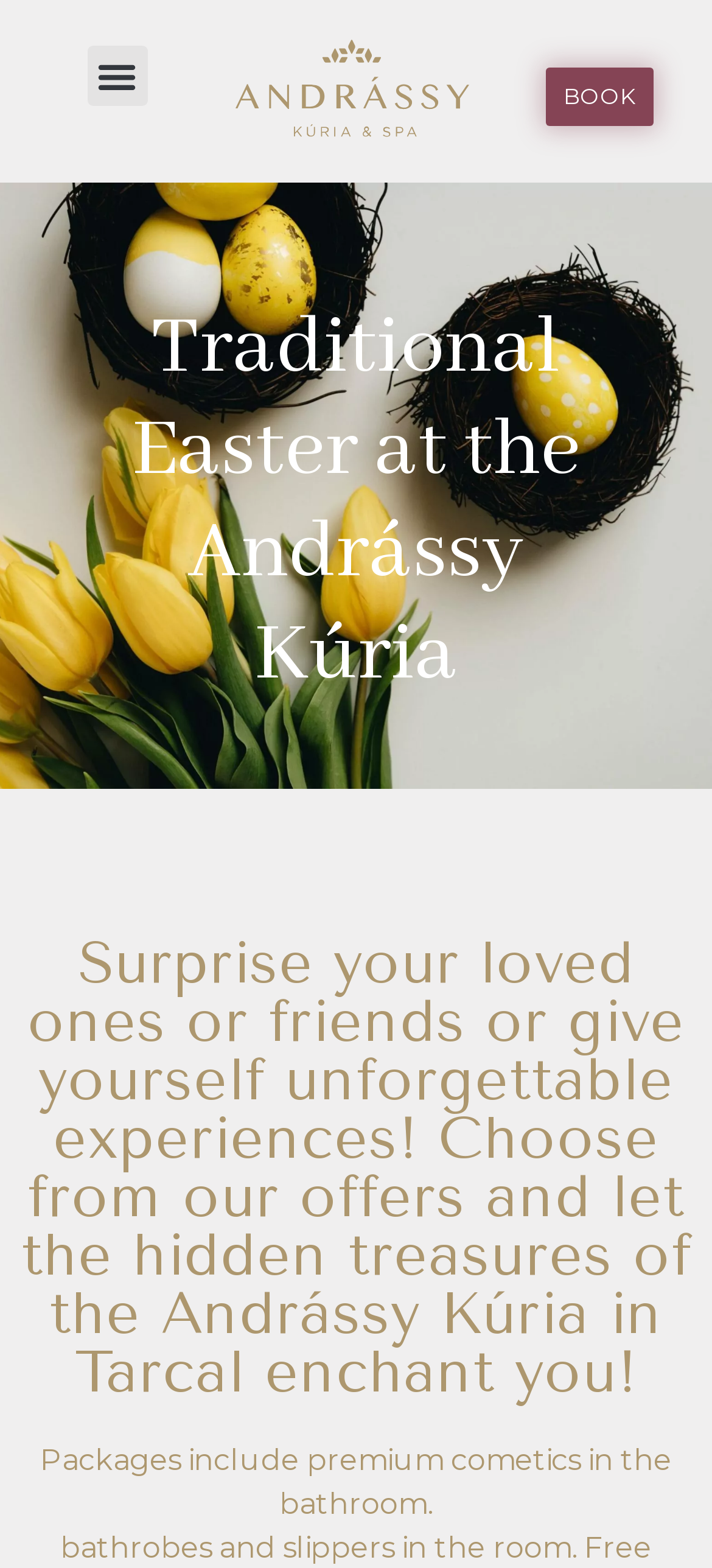What is included in the packages?
Based on the visual information, provide a detailed and comprehensive answer.

I found the answer by reading the StaticText element which states 'Packages include premium cometics in the bathroom.' This suggests that the packages offered by the Andrássy Kúria & Spa include premium cosmetics in the bathroom.